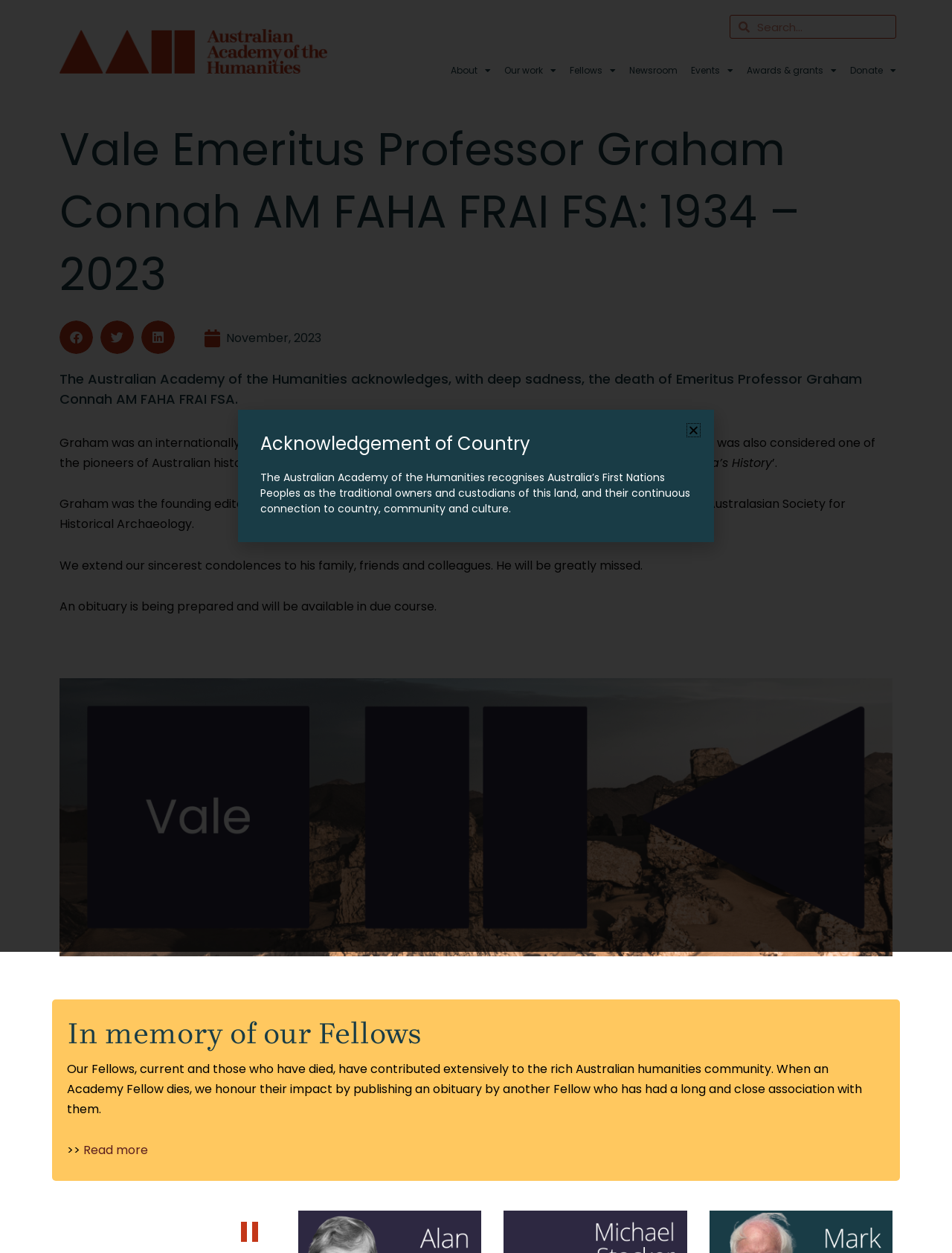Given the description "parent_node: Search name="s" placeholder="Search..."", determine the bounding box of the corresponding UI element.

[0.787, 0.012, 0.941, 0.03]